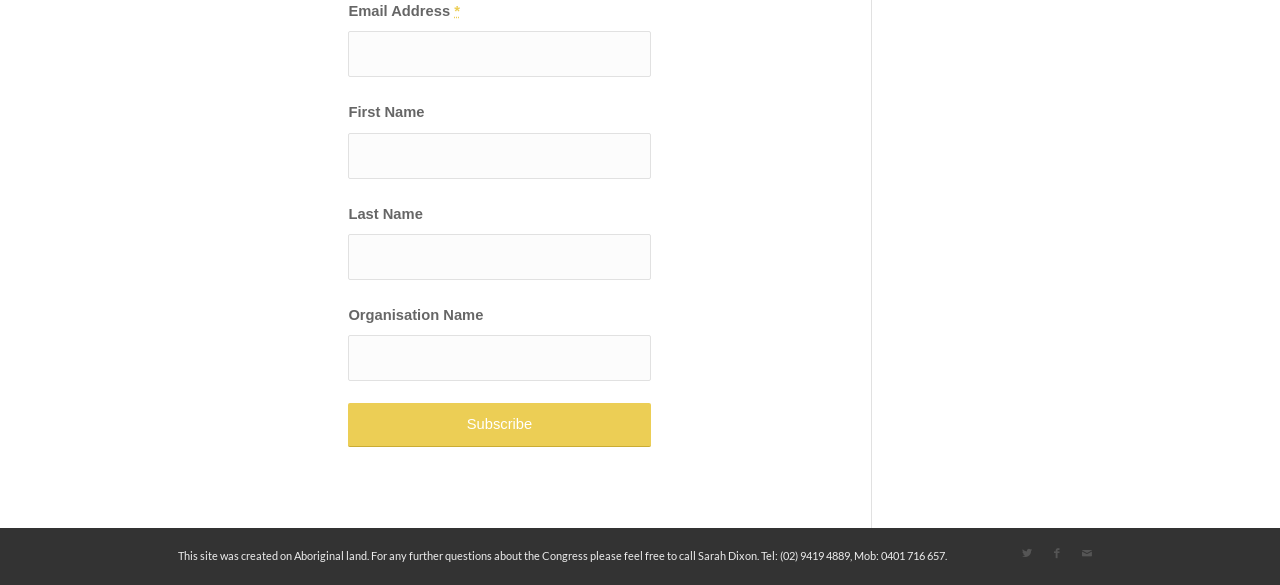How many text boxes are there in the form?
Refer to the image and provide a thorough answer to the question.

There are four text boxes in the form because there are four fields to fill in: 'Email Address', 'First Name', 'Last Name', and 'Organisation Name', each with its own text box.